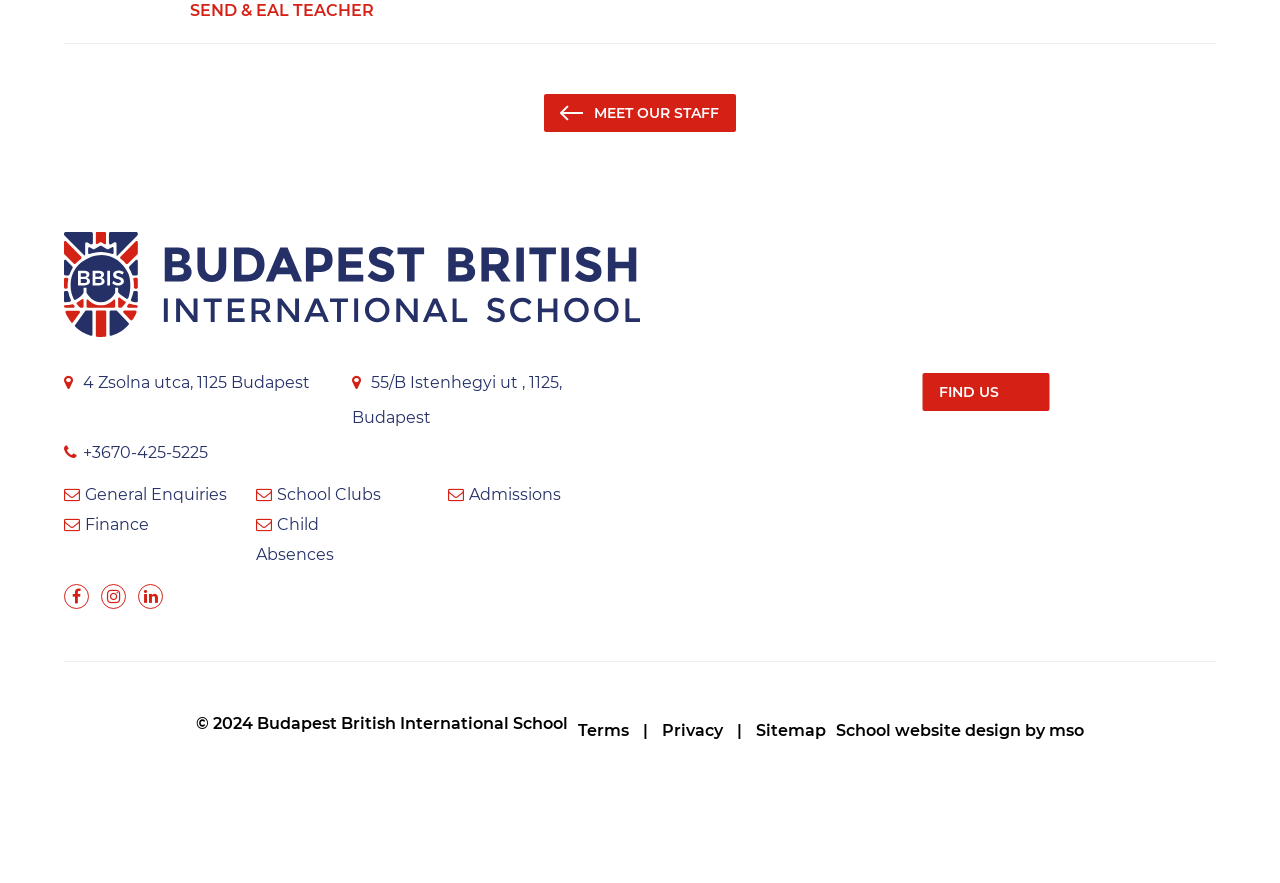Please identify the bounding box coordinates of the region to click in order to complete the given instruction: "Call the school at +3670-425-5225". The coordinates should be four float numbers between 0 and 1, i.e., [left, top, right, bottom].

[0.065, 0.499, 0.162, 0.523]